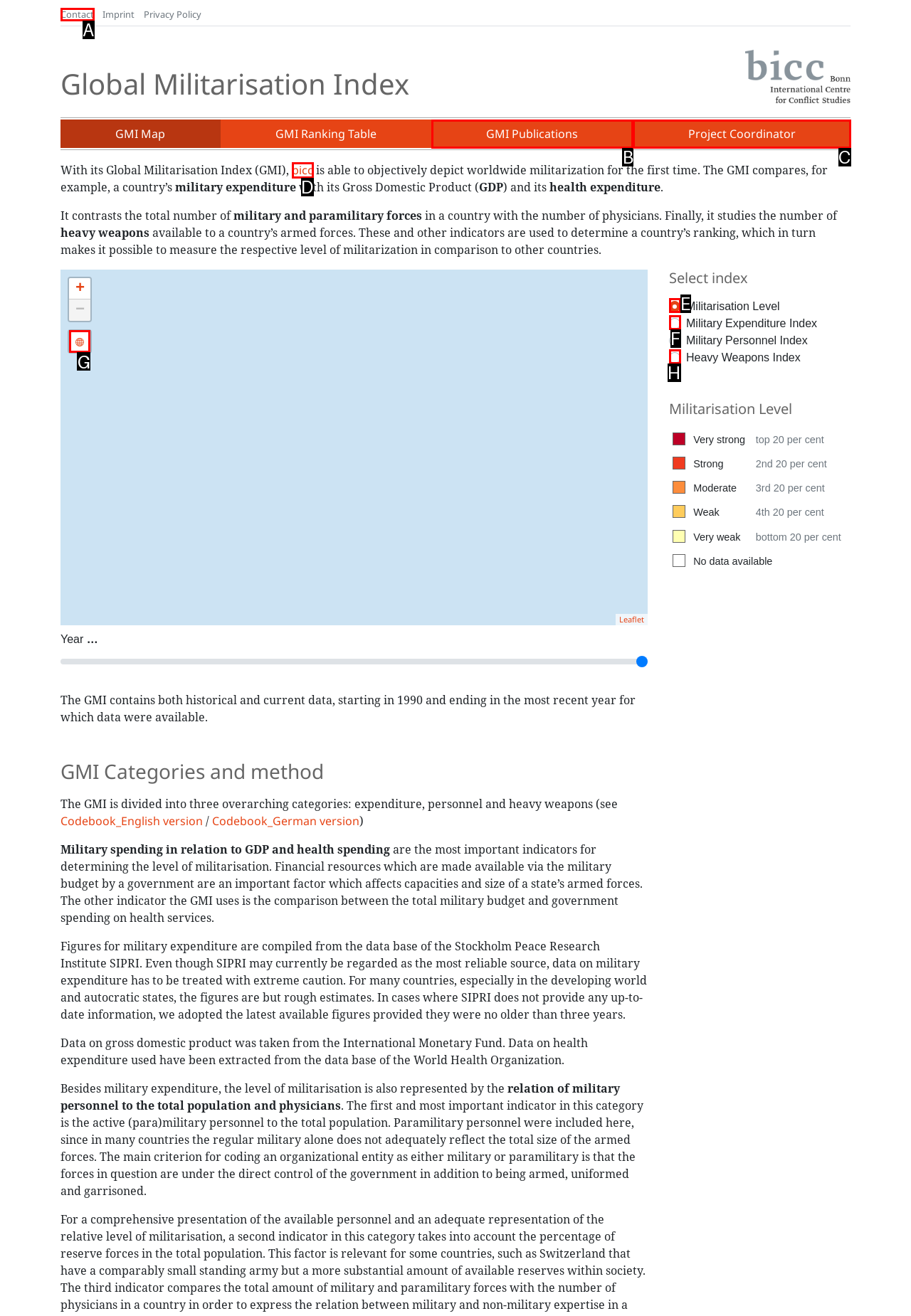Choose the correct UI element to click for this task: Click the 'Reset view' button Answer using the letter from the given choices.

G